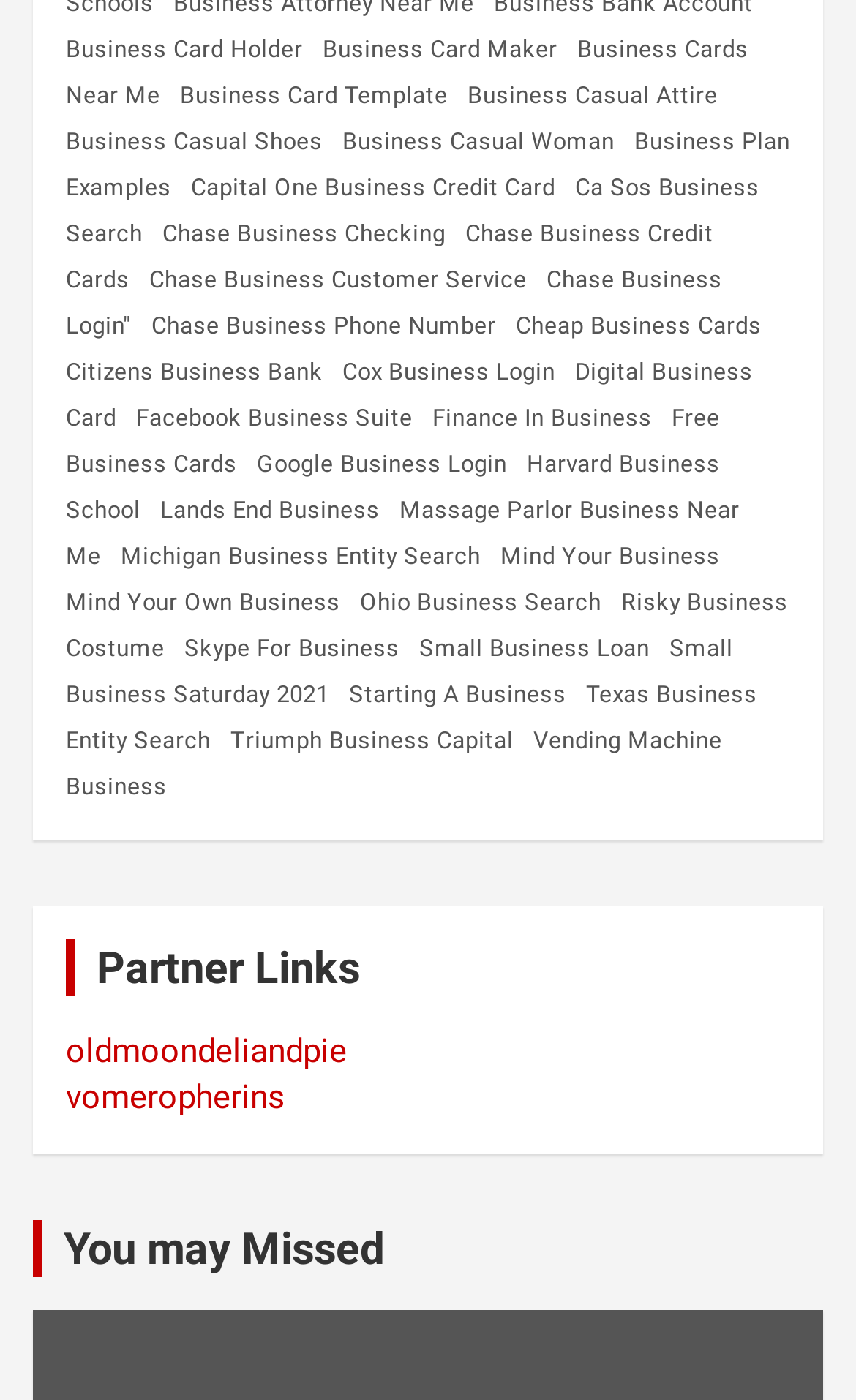Determine the bounding box coordinates of the clickable region to carry out the instruction: "Check out Harvard Business School".

[0.077, 0.305, 0.841, 0.39]